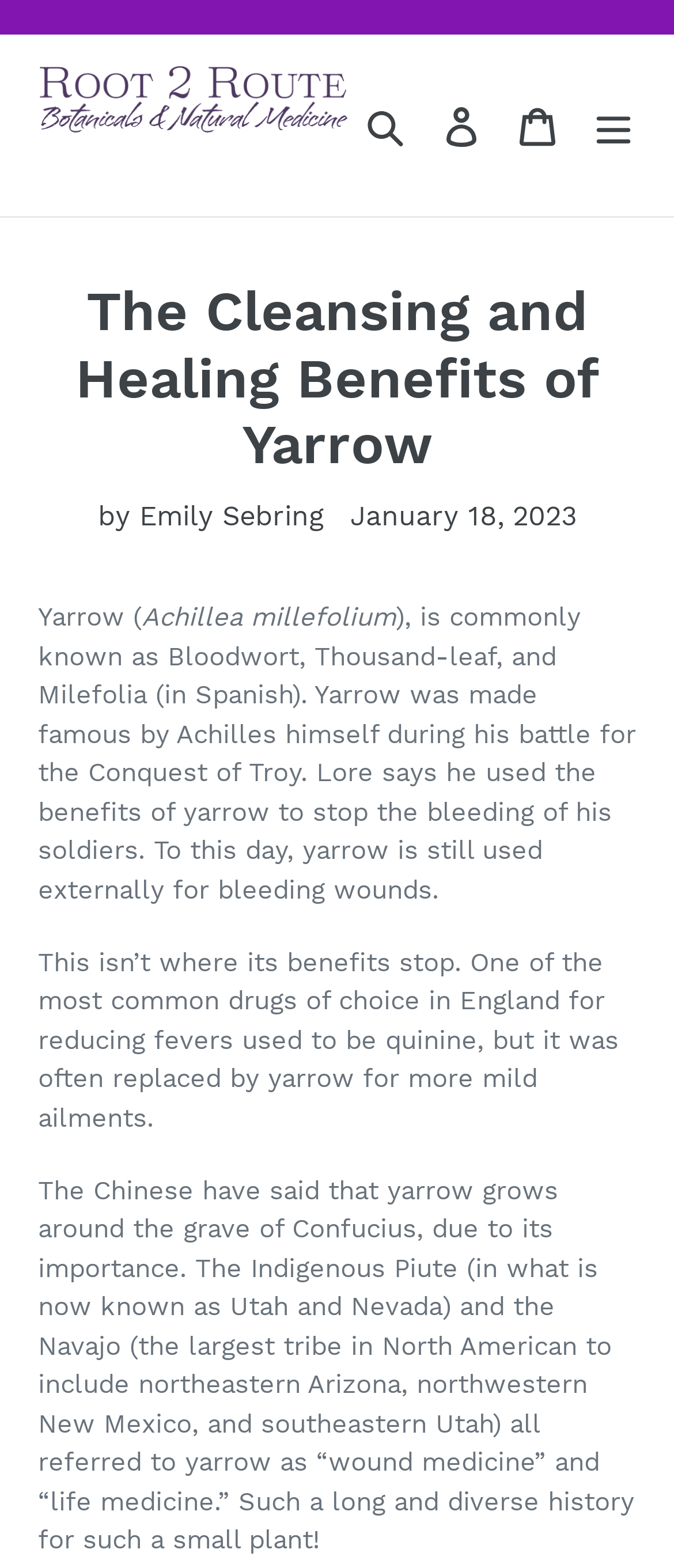Explain the features and main sections of the webpage comprehensively.

The webpage is about the benefits of Yarrow, a plant commonly known as Bloodwort, Thousand-leaf, and Milefolia. At the top left of the page, there is a logo of "Root 2 Route Botanicals & Natural Medicine" which is also a clickable link. Next to the logo, there are three buttons: "Search", "Log in", and "Cart", aligned horizontally. On the top right, there is a "Menu" button.

Below the top navigation bar, there is a heading that reads "The Cleansing and Healing Benefits of Yarrow". The author's name, "Emily Sebring", is displayed below the heading, along with the publication date, "January 18, 2023".

The main content of the page is a series of paragraphs that describe the benefits and history of Yarrow. The text starts by explaining that Yarrow was made famous by Achilles during his battle for the Conquest of Troy, and that it was used to stop the bleeding of his soldiers. The text then goes on to describe how Yarrow was used in England to reduce fevers, and its importance in Chinese and Indigenous cultures.

There are no images on the page besides the logo of "Root 2 Route Botanicals & Natural Medicine". The overall structure of the page is simple, with a clear hierarchy of headings and paragraphs that make it easy to read and follow.